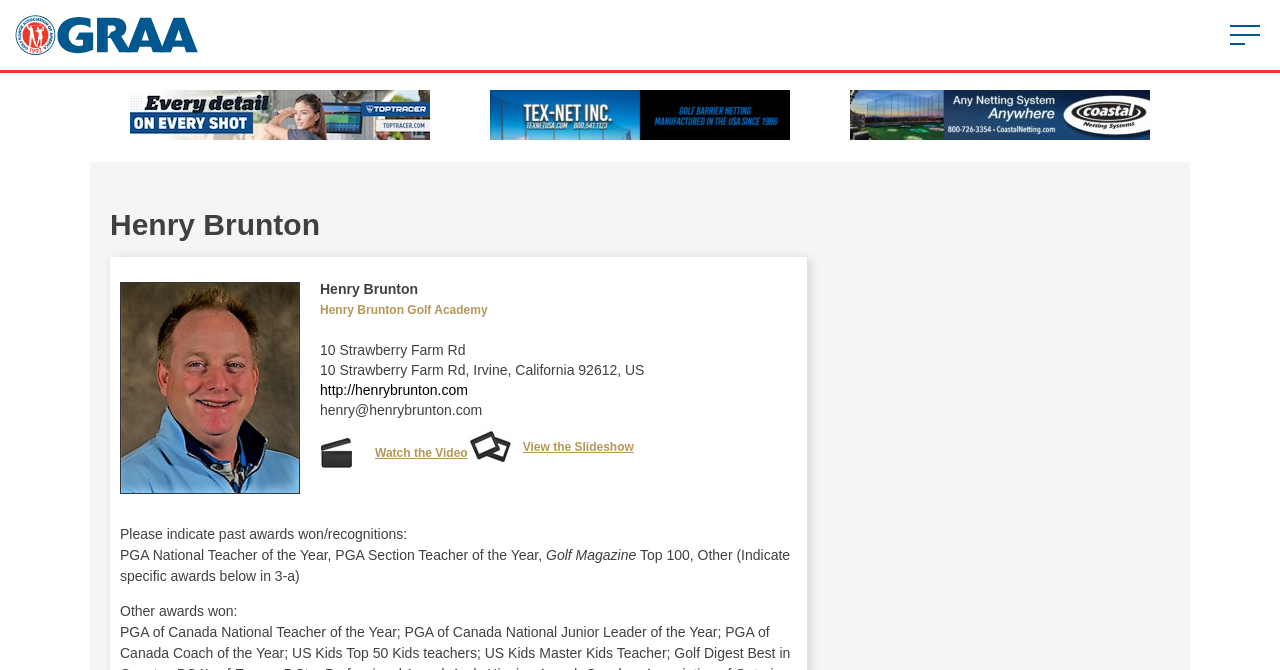Answer in one word or a short phrase: 
What is the address of the golf academy?

10 Strawberry Farm Rd, Irvine, California 92612, US